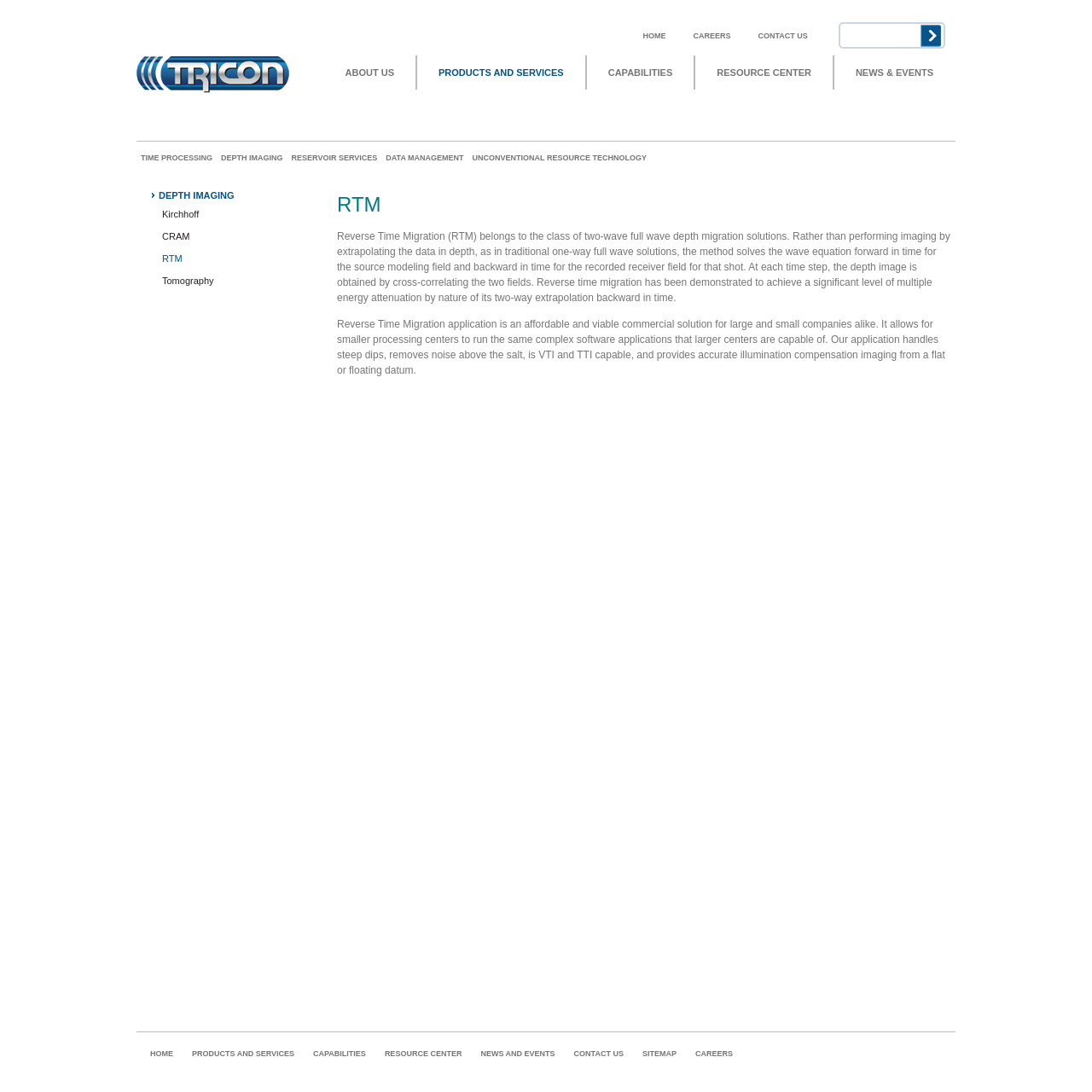What is the purpose of the 'RESOURCE CENTER' link?
Based on the image content, provide your answer in one word or a short phrase.

To access resources